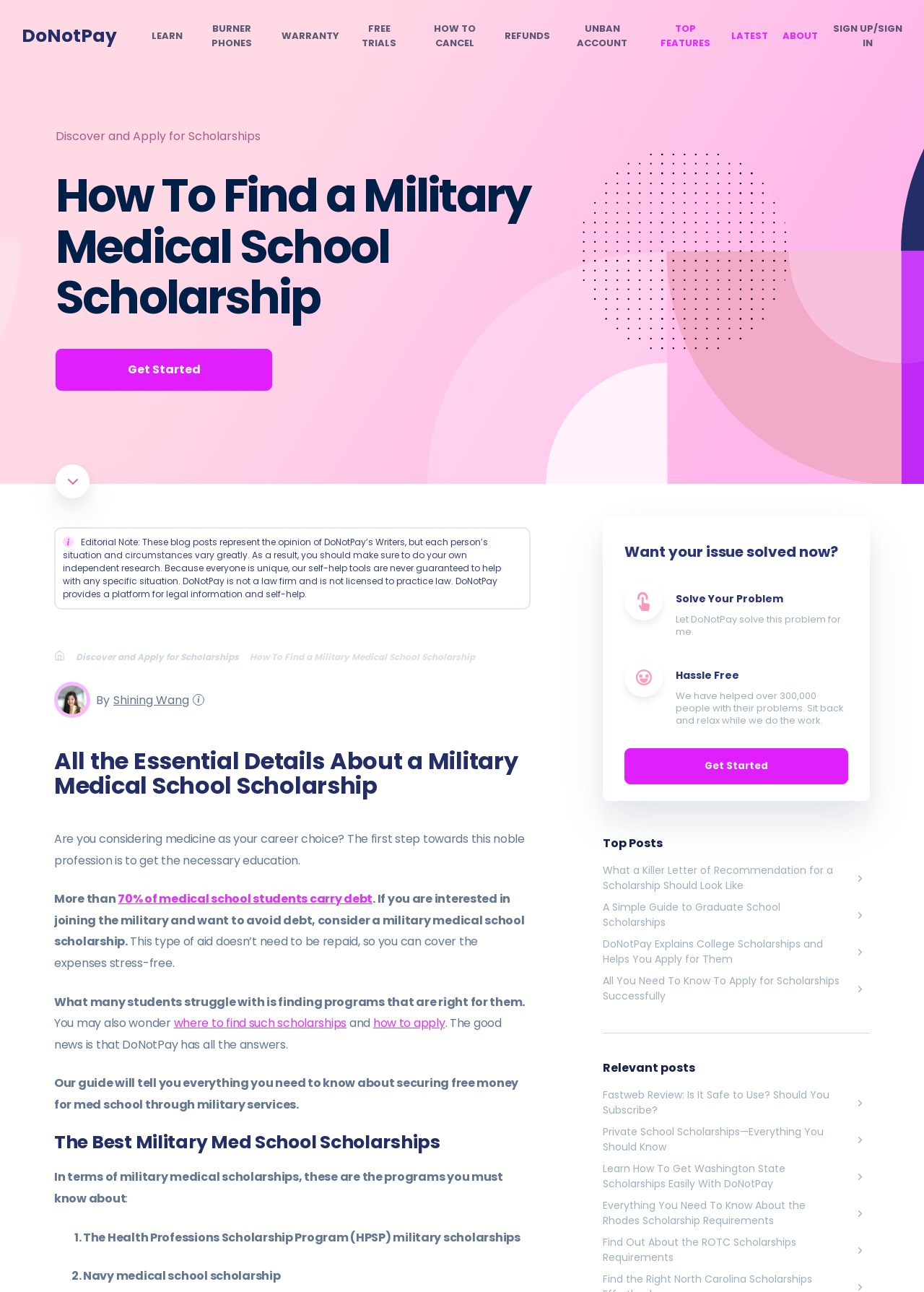Generate a detailed explanation of the webpage's features and information.

This webpage is about military medical school scholarships, specifically providing information on how to find and apply for them. At the top, there is a header section with links to various topics, including "LEARN", "BURNER PHONES", "WARRANTY", and more. Below this, there is a prominent button to "SIGN UP/SIGN IN".

The main content of the page is divided into sections. The first section has a heading "How To Find a Military Medical School Scholarship" and provides an introduction to the topic, explaining that many medical students struggle with debt and that military medical school scholarships can be a solution. There is a "Get Started" button in this section.

The next section has a heading "All the Essential Details About a Military Medical School Scholarship" and provides more information on the topic, including the benefits of military medical school scholarships and how DoNotPay can help.

Following this, there is a section with a heading "The Best Military Med School Scholarships" that lists specific scholarship programs, including the Health Professions Scholarship Program (HPSP) and the Navy medical school scholarship.

On the right side of the page, there is a section with a heading "Want your issue solved now?" that encourages users to let DoNotPay solve their problems. Below this, there are links to related posts, including "What a Killer Letter of Recommendation for a Scholarship Should Look Like" and "A Simple Guide to Graduate School Scholarships".

At the bottom of the page, there is a section with a heading "Relevant posts" that lists more related articles, including "Fastweb Review: Is It Safe to Use? Should You Subscribe?" and "Private School Scholarships—Everything You Should Know".